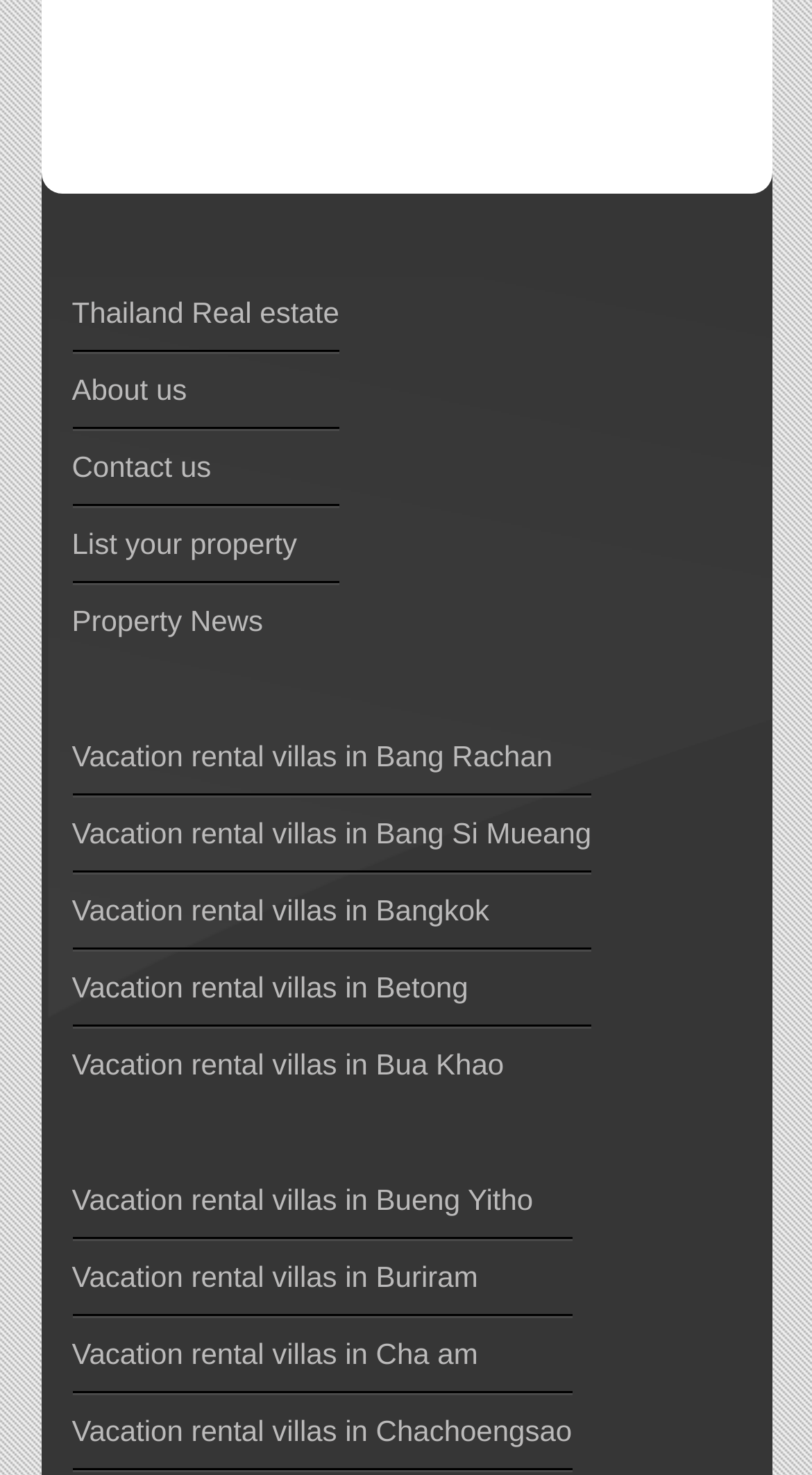How many vacation rental villa locations are listed?
Based on the image, provide your answer in one word or phrase.

9